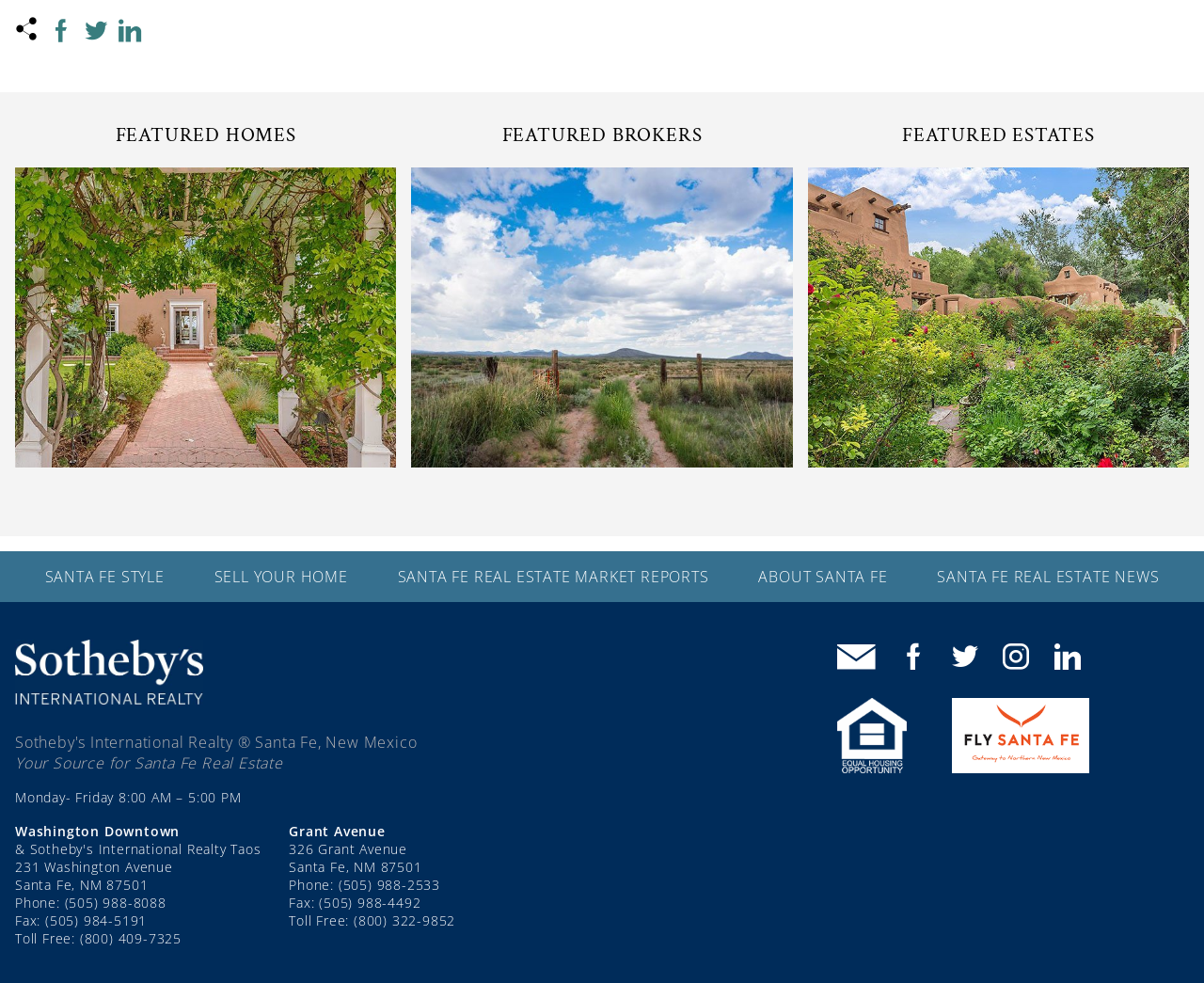Provide the bounding box coordinates for the UI element that is described as: "About Santa Fe".

[0.63, 0.576, 0.737, 0.597]